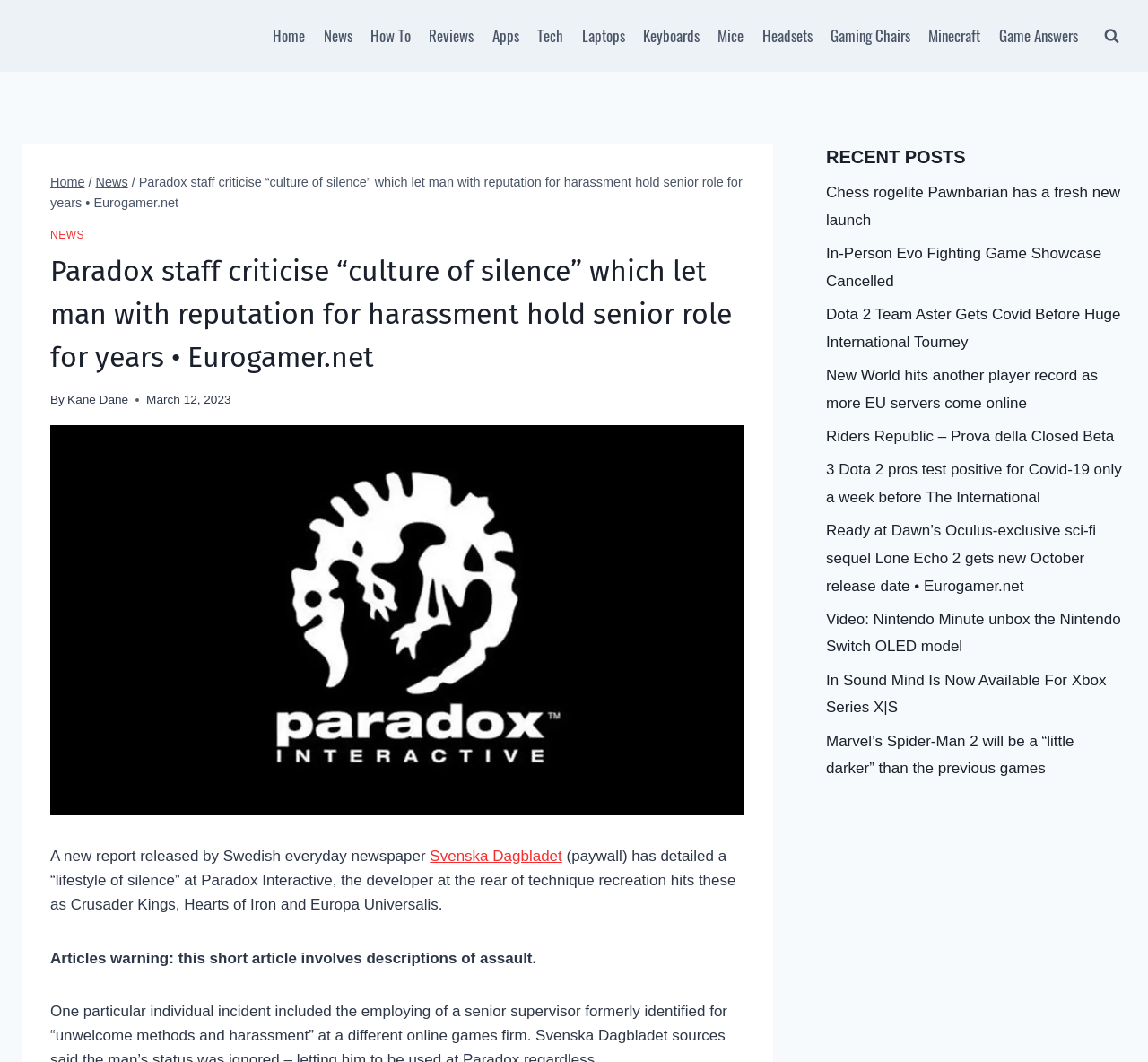Given the element description: "News", predict the bounding box coordinates of the UI element it refers to, using four float numbers between 0 and 1, i.e., [left, top, right, bottom].

[0.044, 0.215, 0.073, 0.227]